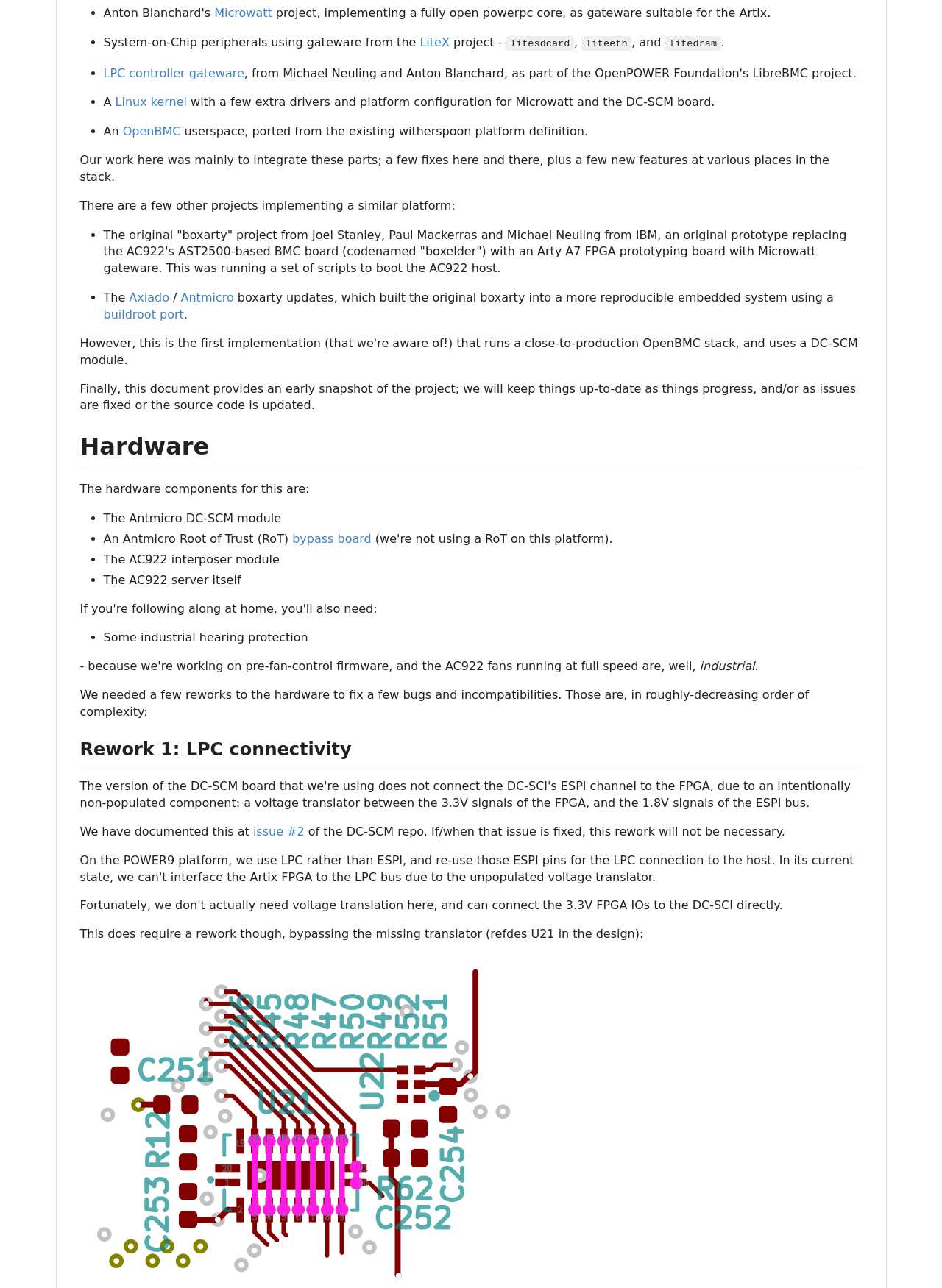Locate the bounding box coordinates of the UI element described by: "parent_node: Rework 1: LPC connectivity". The bounding box coordinates should consist of four float numbers between 0 and 1, i.e., [left, top, right, bottom].

[0.069, 0.574, 0.085, 0.59]